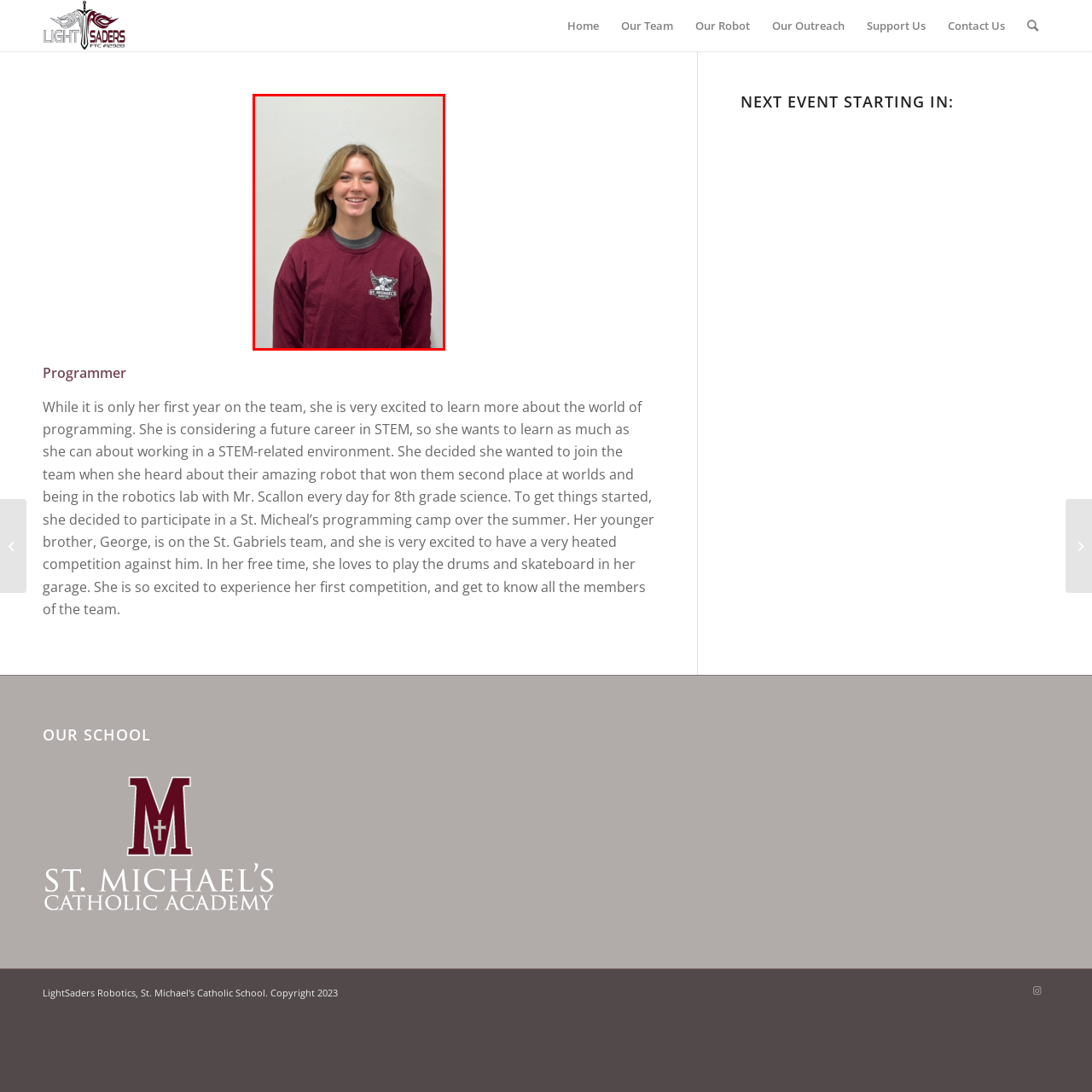Give an in-depth description of the picture inside the red marked area.

The image features a smiling young woman with long, wavy hair, dressed in a maroon long-sleeve shirt adorned with a logo that reads "St. Michael's." She stands against a plain background that enhances her bright expression. This is her first year on the robotics team, where she is eager to learn more about programming and explore potential career paths in STEM. Her enthusiasm for robotics was sparked by the team's impressive performance, securing second place at the world championships. Outside her team activities, she enjoys playing the drums and skateboarding, while looking forward to competing against her younger brother, George, who is part of a rival team.